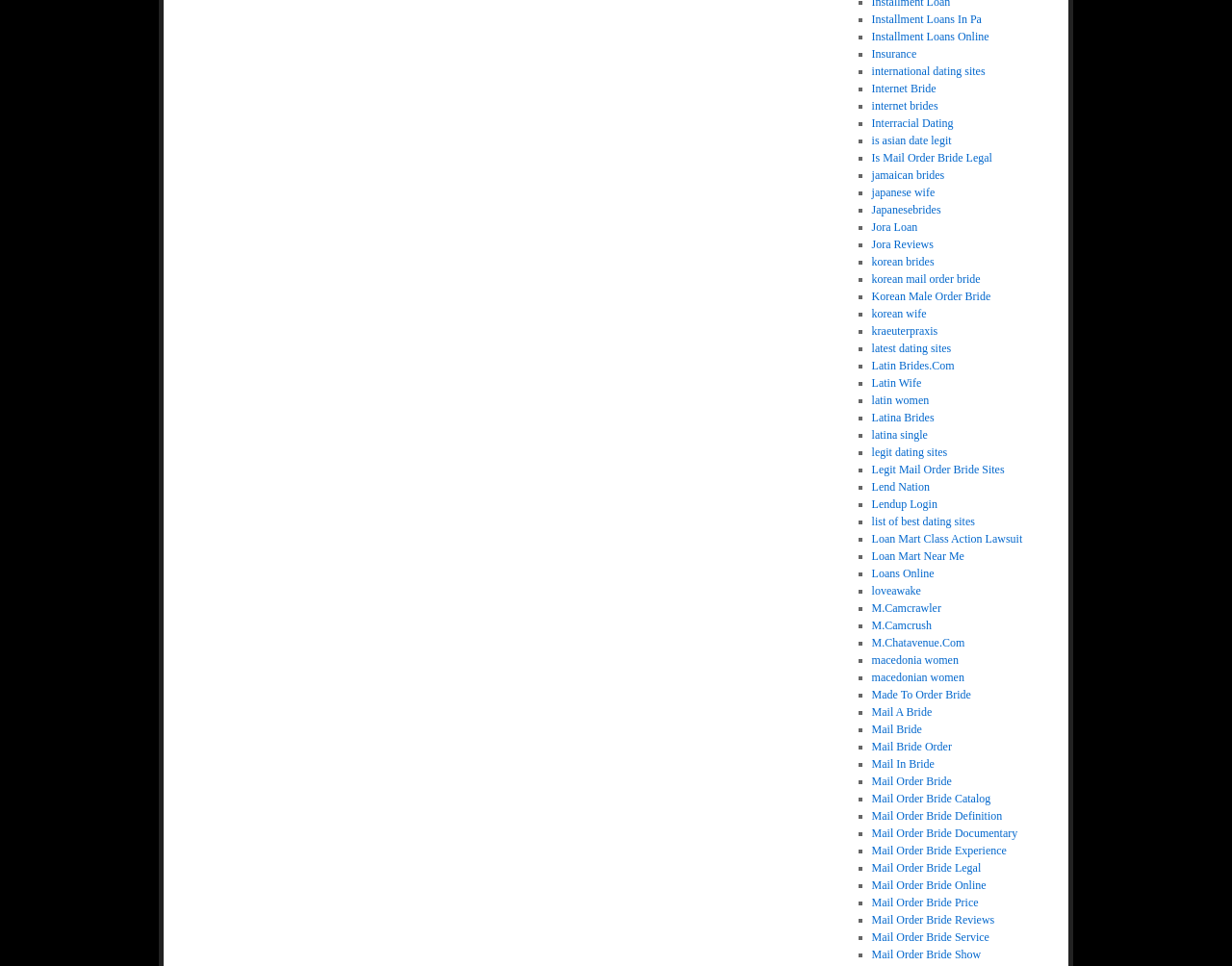Are there any insurance-related links?
Please provide a single word or phrase as the answer based on the screenshot.

yes